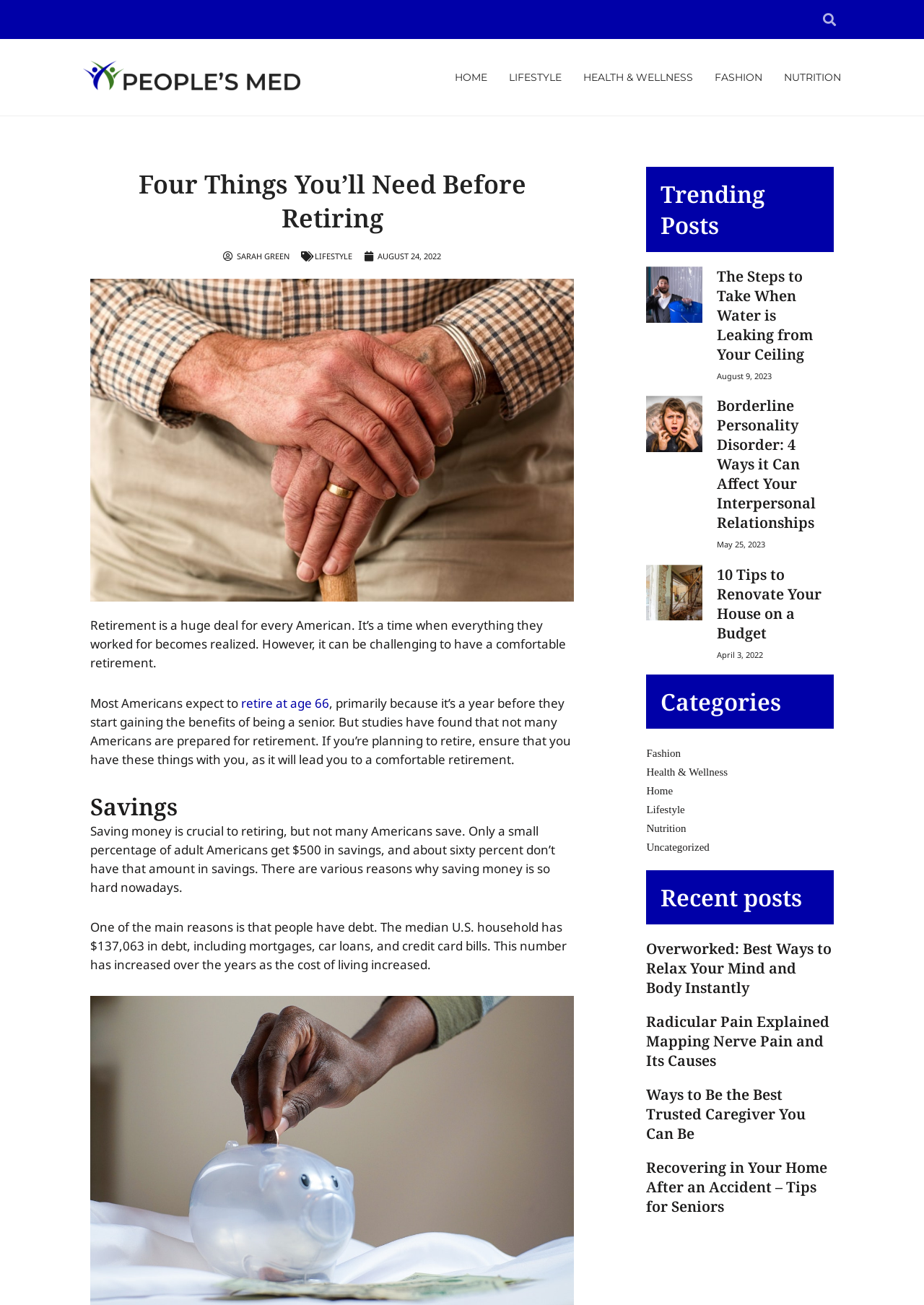Locate the bounding box coordinates of the clickable element to fulfill the following instruction: "Search for something". Provide the coordinates as four float numbers between 0 and 1 in the format [left, top, right, bottom].

[0.885, 0.006, 0.911, 0.024]